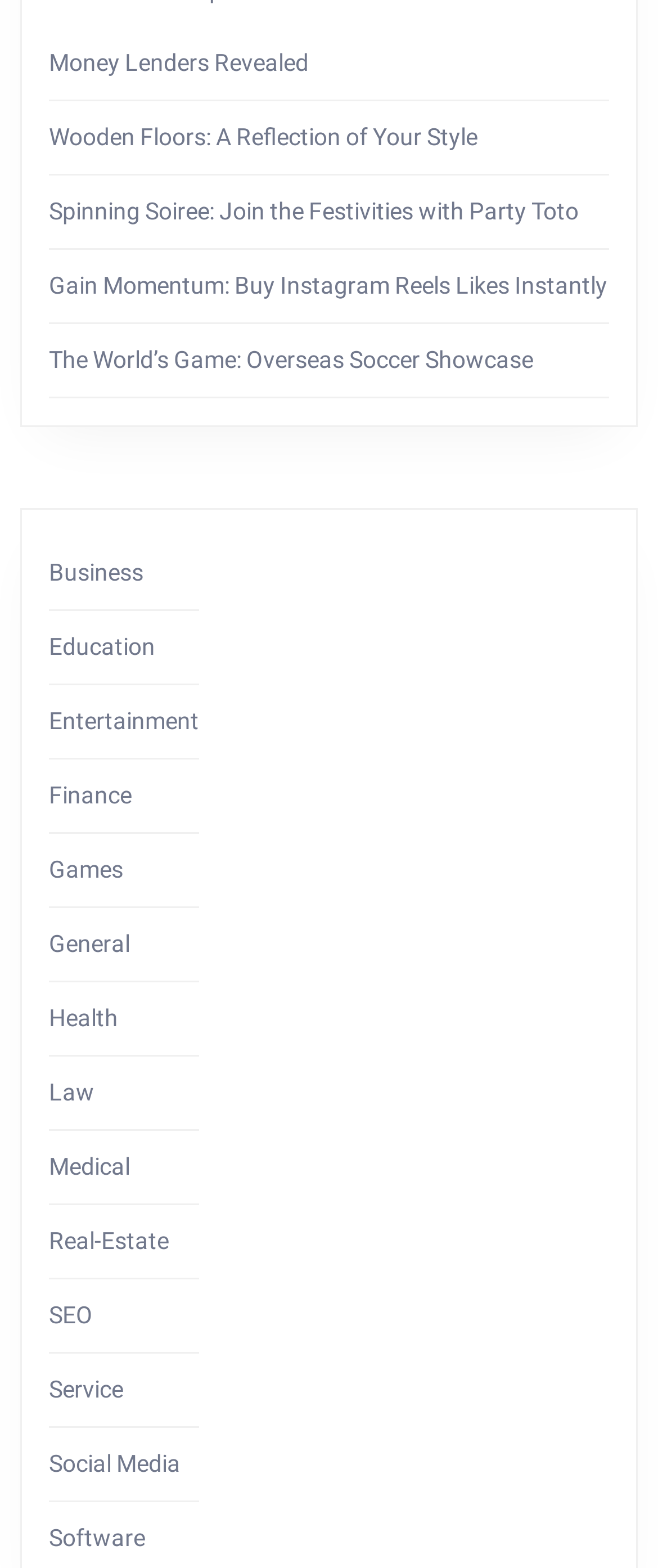Identify the bounding box for the described UI element. Provide the coordinates in (top-left x, top-left y, bottom-right x, bottom-right y) format with values ranging from 0 to 1: Social Media

[0.074, 0.924, 0.274, 0.941]